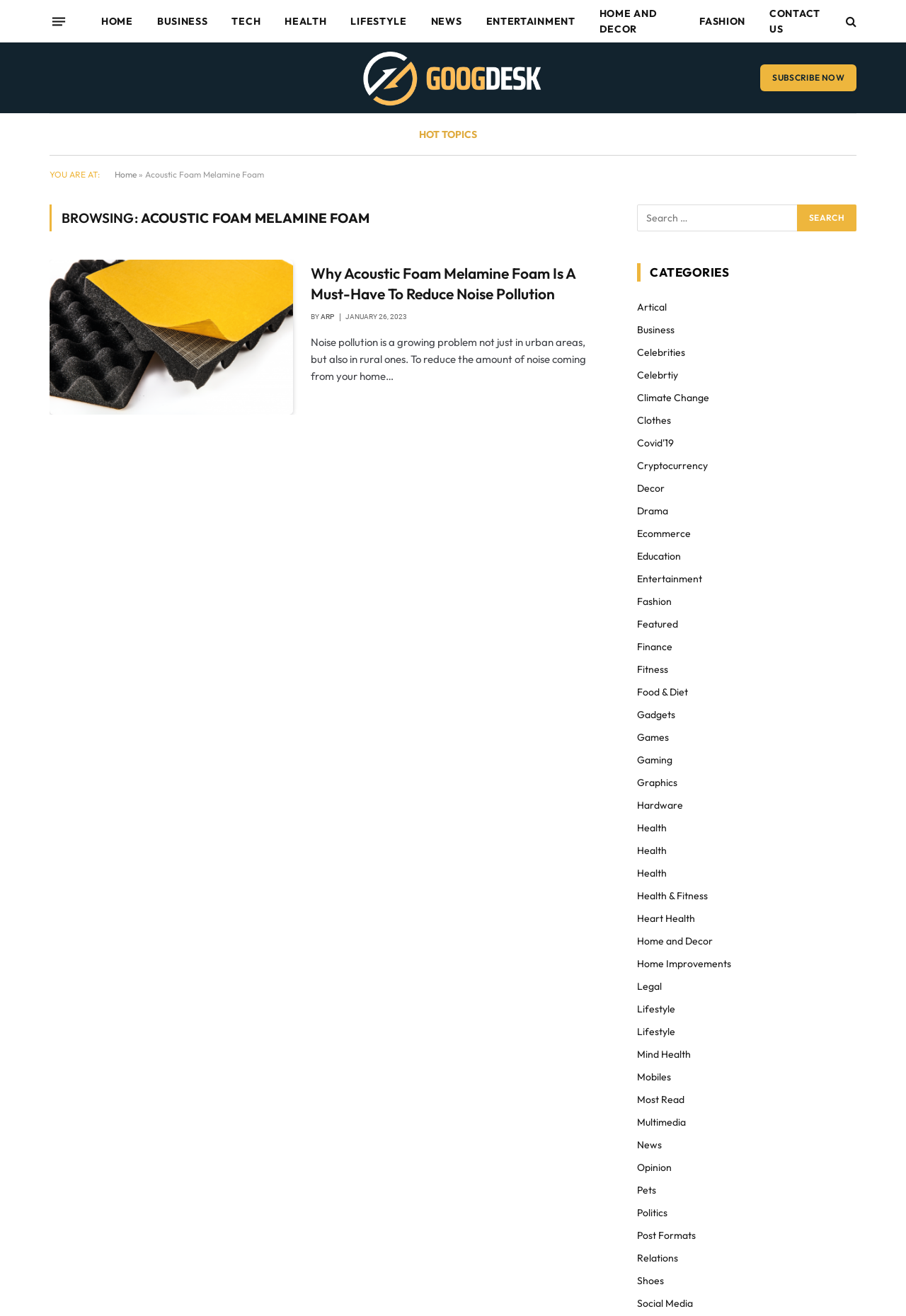What is the purpose of the search box?
Identify the answer in the screenshot and reply with a single word or phrase.

To search the website